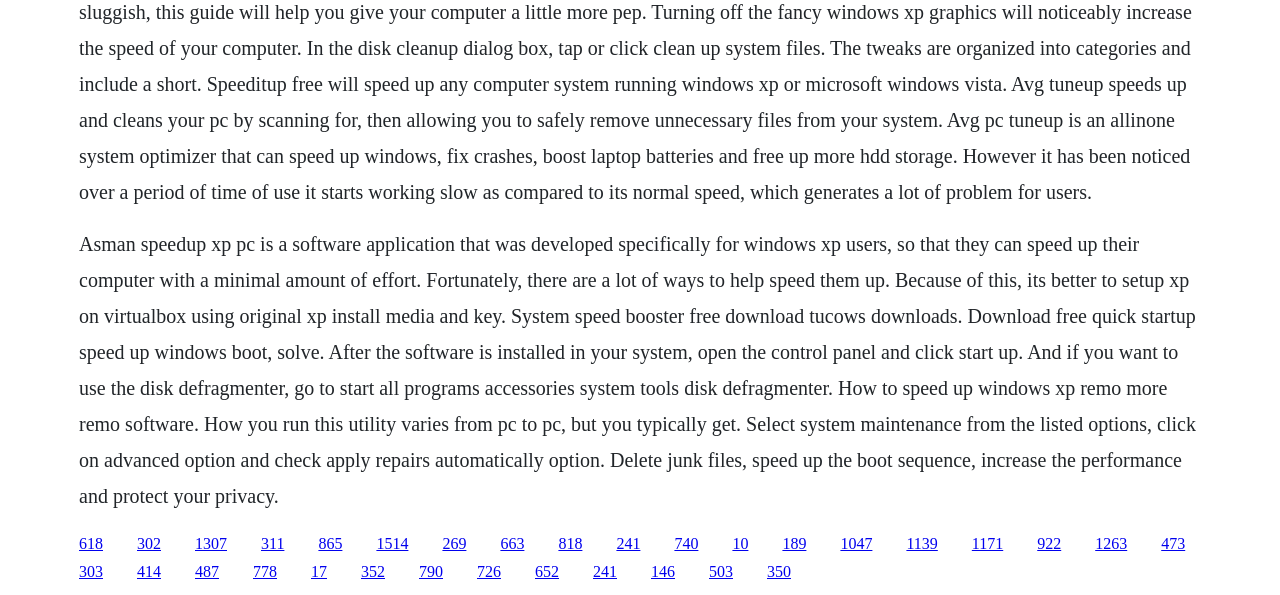What is the benefit of setting up XP on VirtualBox?
Please provide a single word or phrase as the answer based on the screenshot.

Better performance